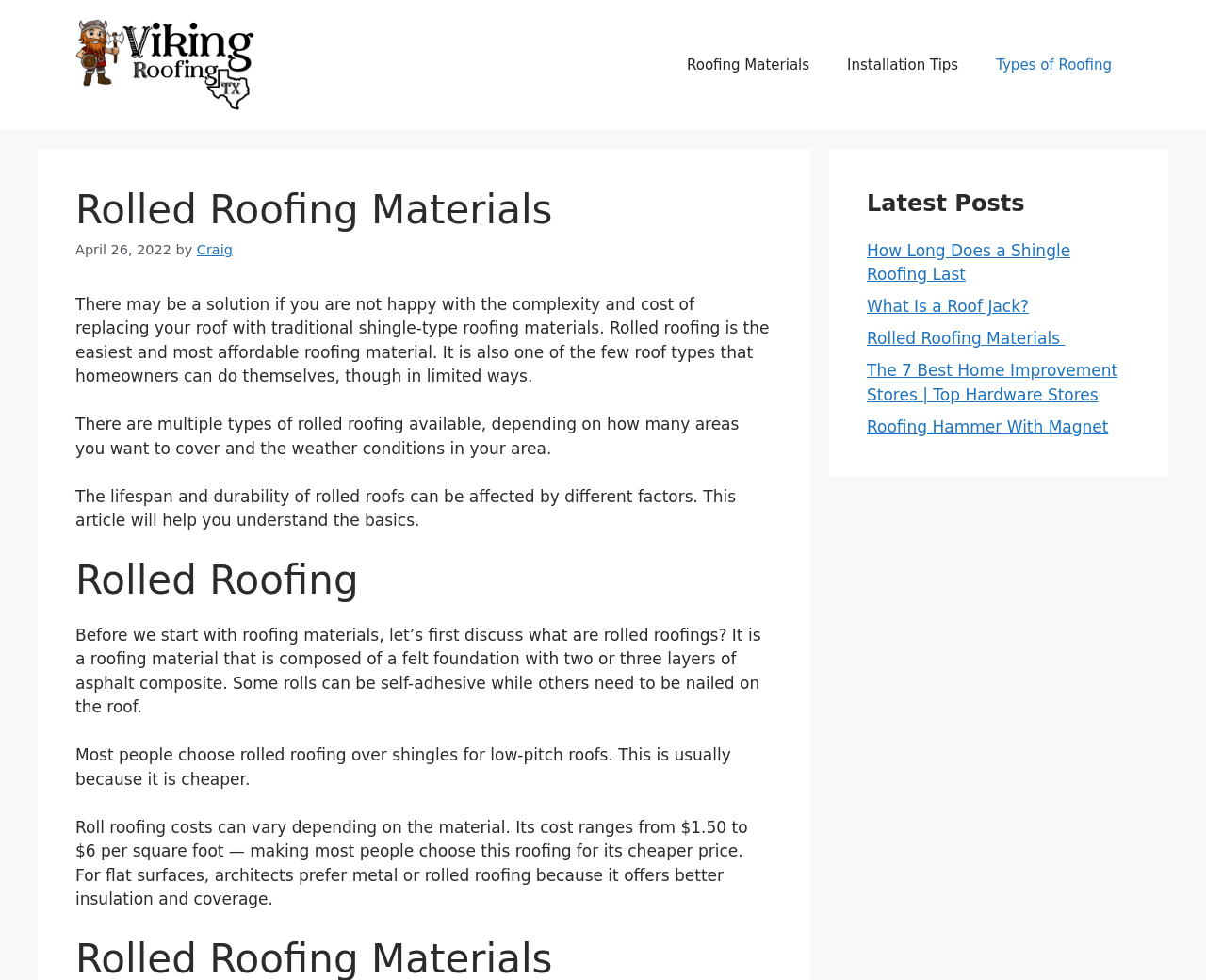Provide the text content of the webpage's main heading.

Rolled Roofing Materials 